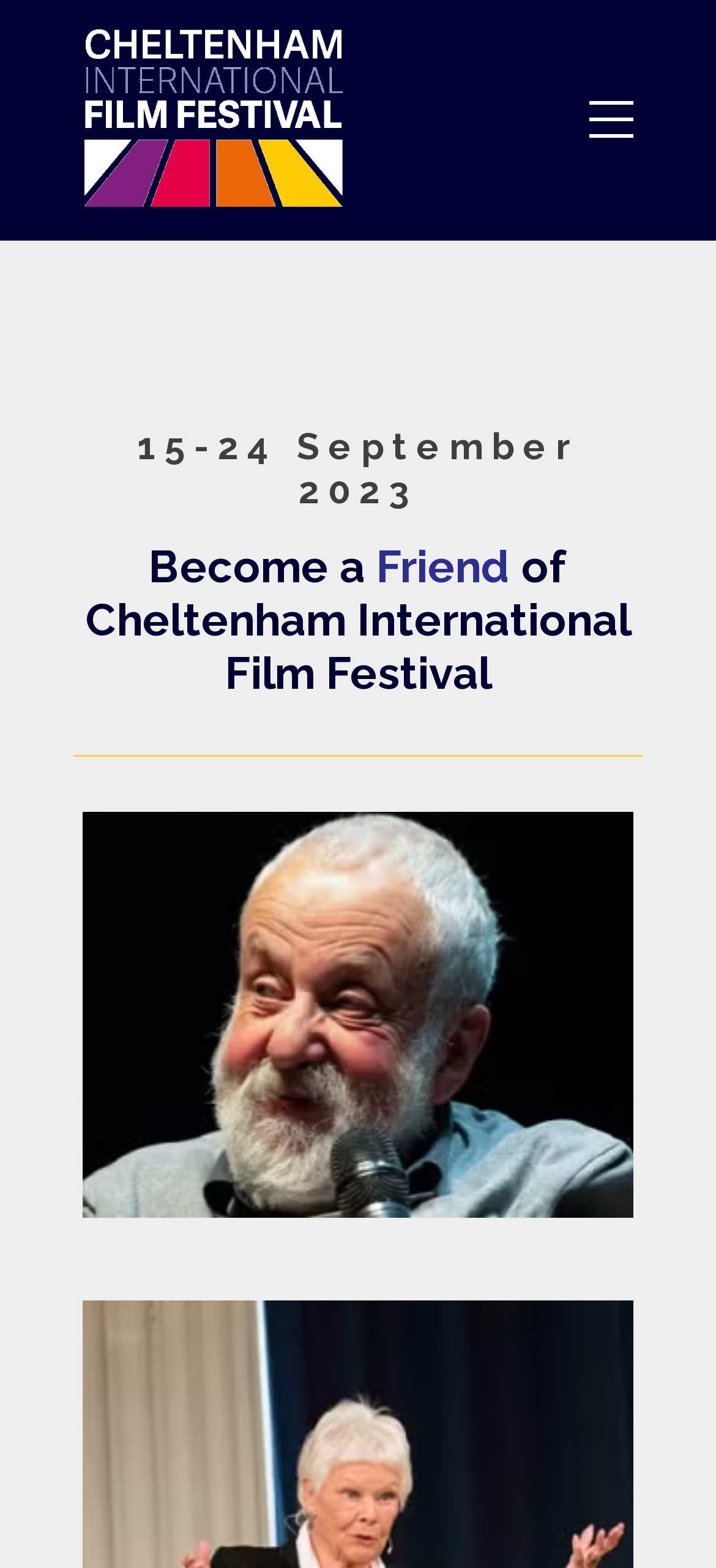What is the position of the 'Become a Friend' element?
Please answer the question with as much detail and depth as you can.

I found the answer by comparing the y1 and y2 coordinates of the Root Element 'Become a Friend' with other elements, which suggests that it is at the top of the webpage.